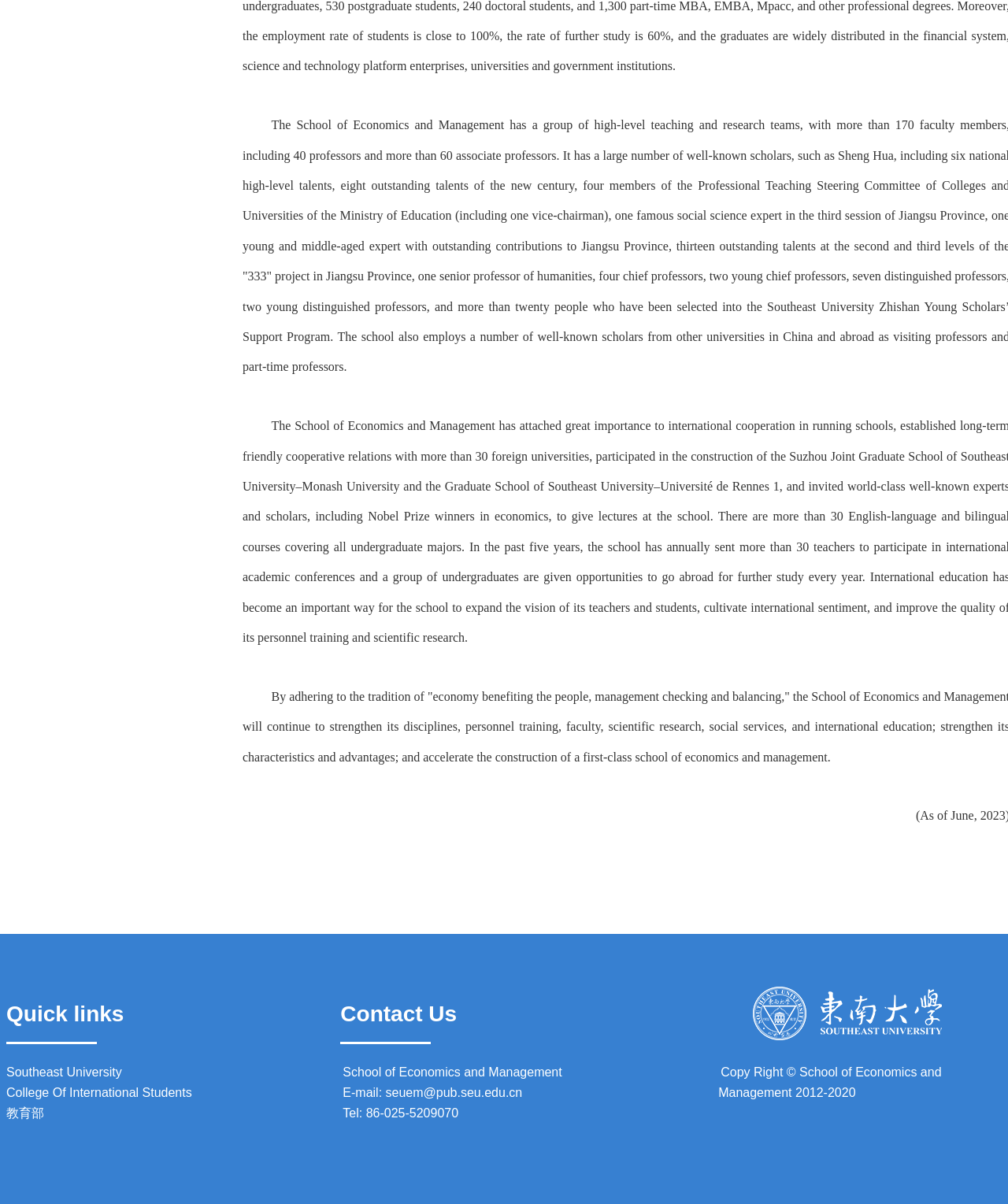What is the name of the college for international students?
Can you provide an in-depth and detailed response to the question?

The answer can be found in the 'Quick links' section, where there is a link to 'College Of International Students'.